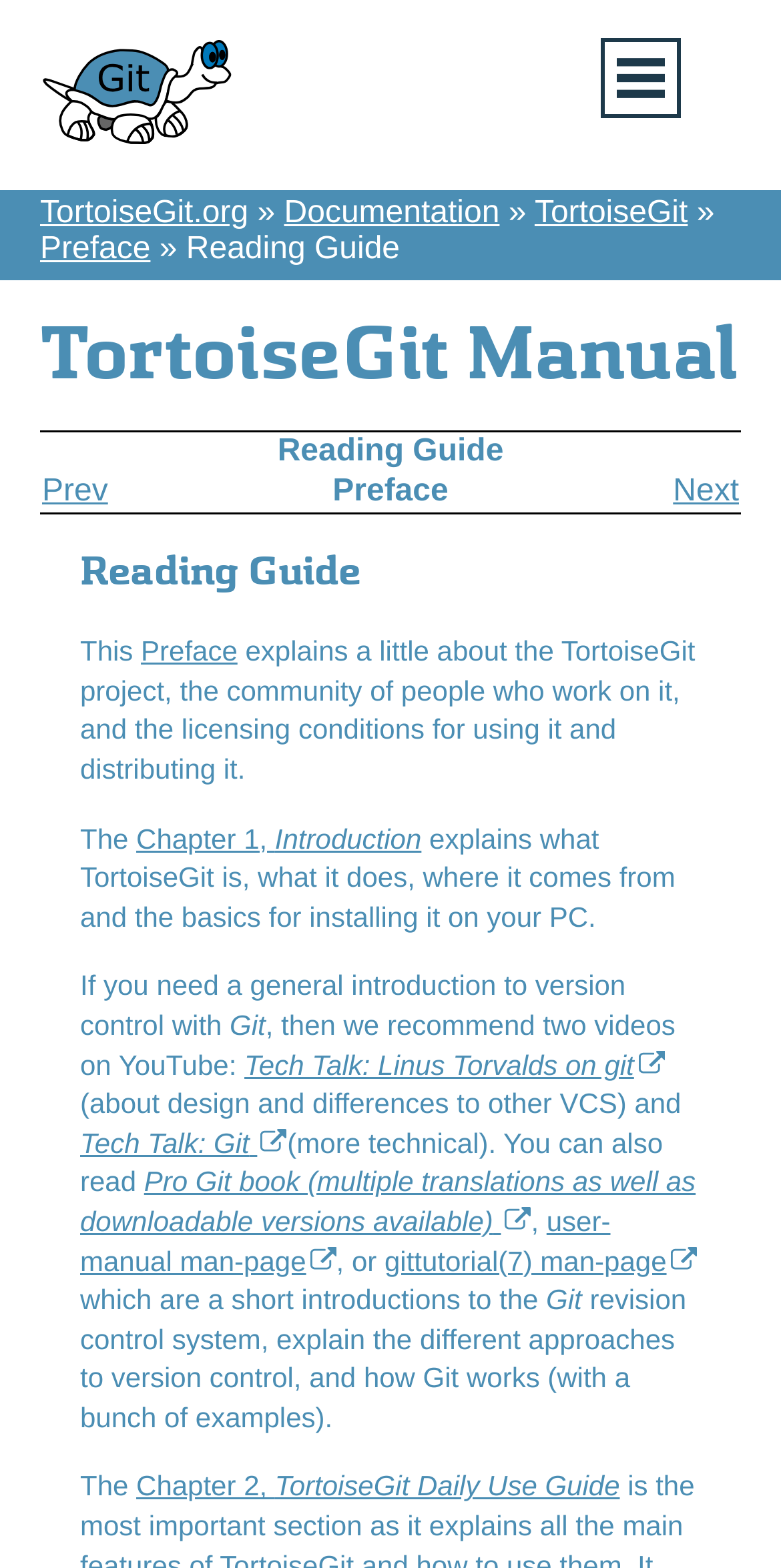Determine the bounding box coordinates for the area that should be clicked to carry out the following instruction: "Watch the Tech Talk: Linus Torvalds on git video".

[0.313, 0.668, 0.85, 0.689]